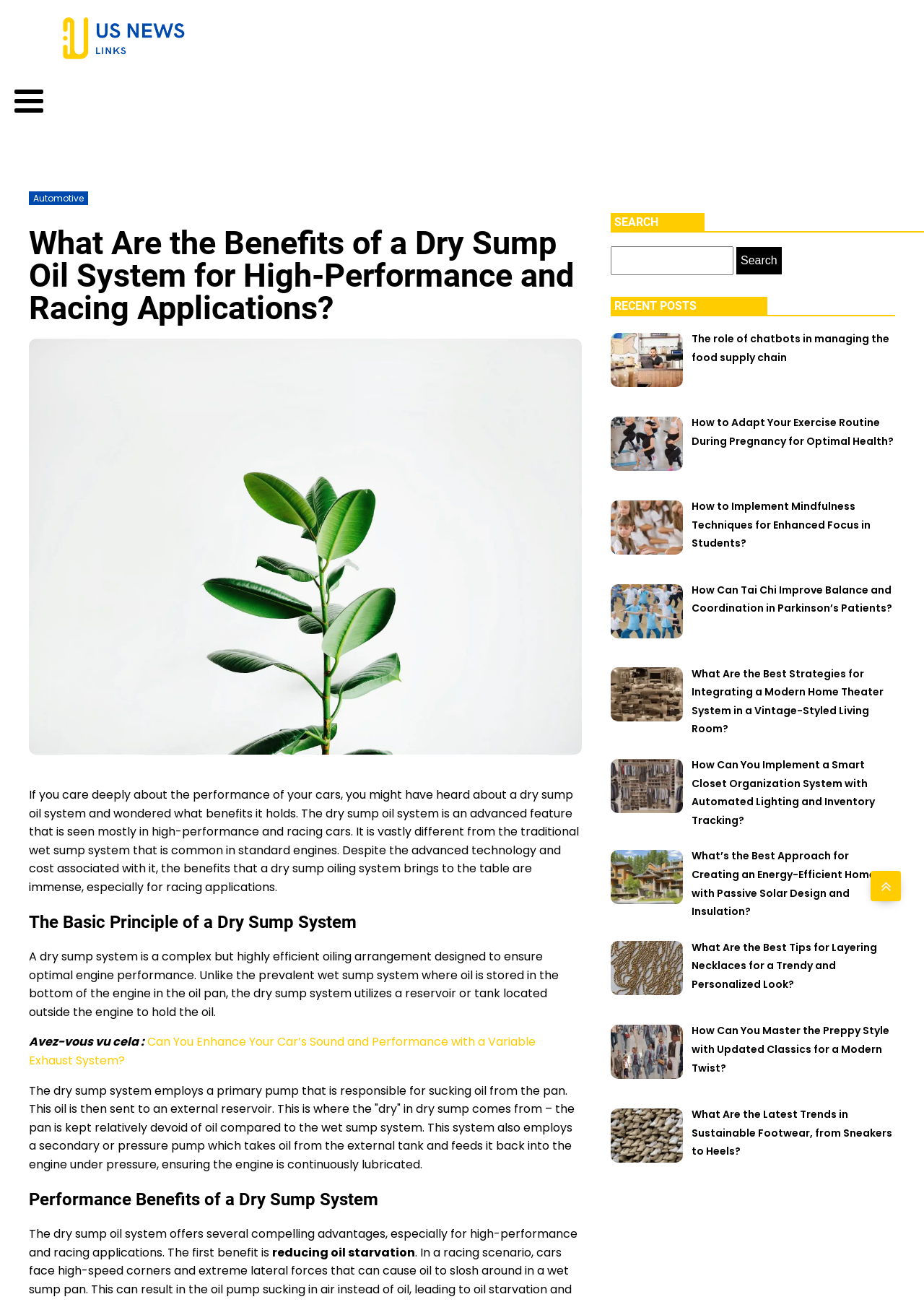Extract the primary heading text from the webpage.

What Are the Benefits of a Dry Sump Oil System for High-Performance and Racing Applications?